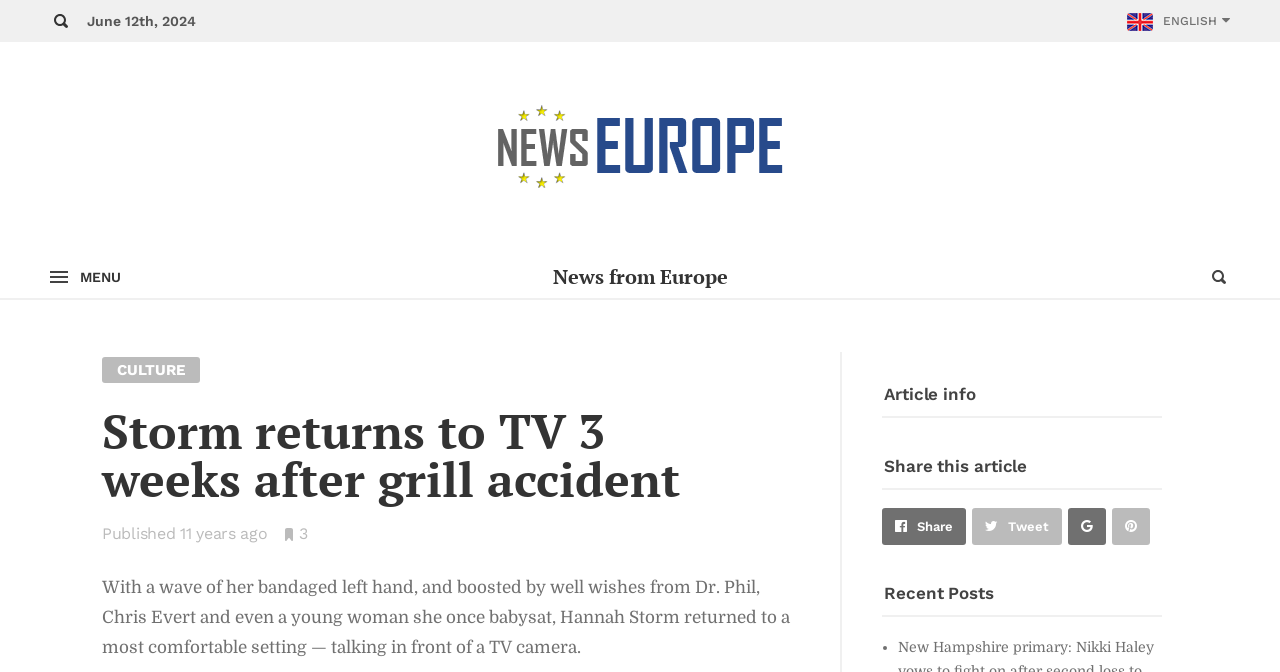Please identify the bounding box coordinates of where to click in order to follow the instruction: "Share this article".

[0.689, 0.277, 0.908, 0.348]